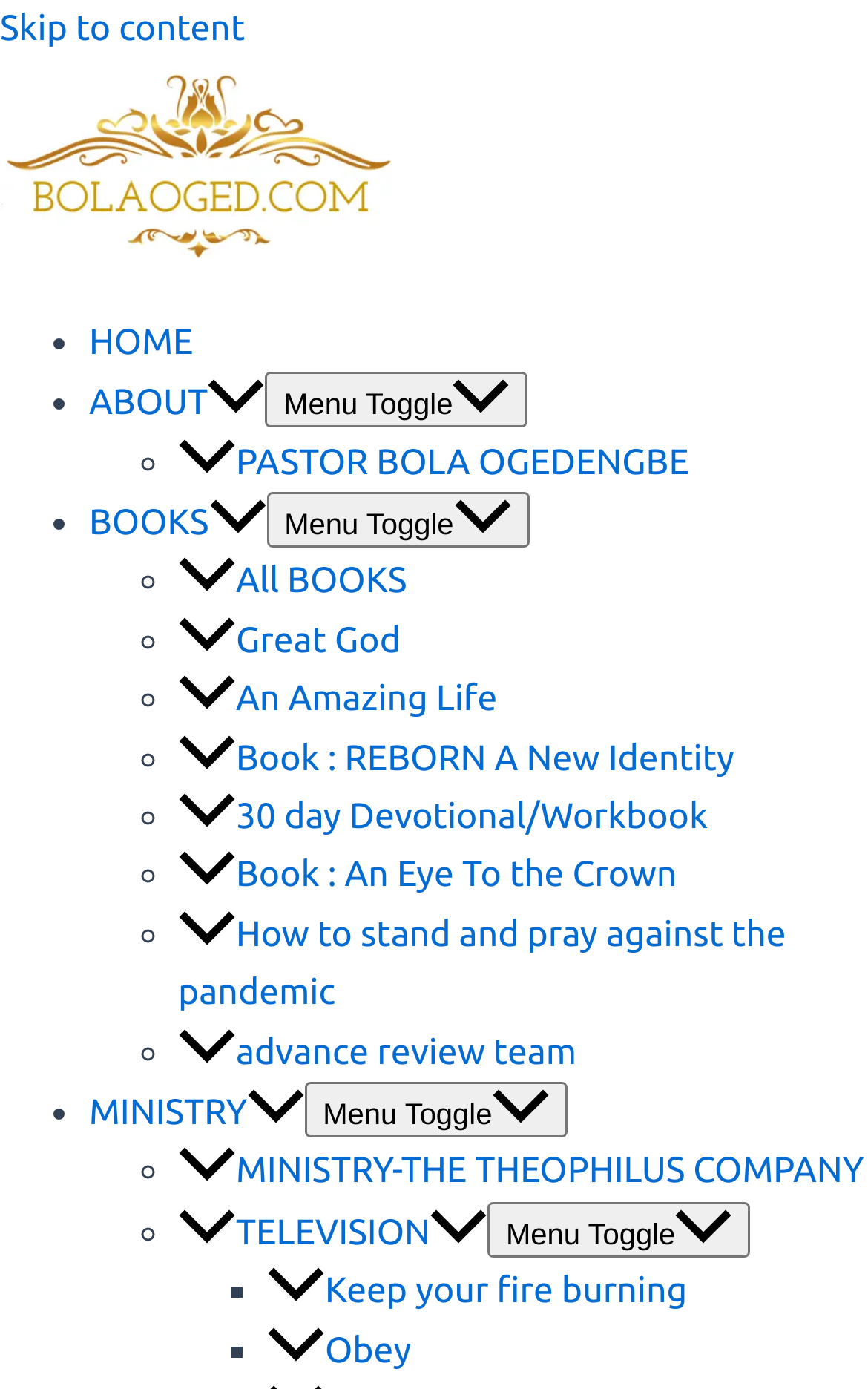Locate the bounding box coordinates of the element I should click to achieve the following instruction: "Click the 'MINISTRY' link".

[0.103, 0.787, 0.351, 0.816]